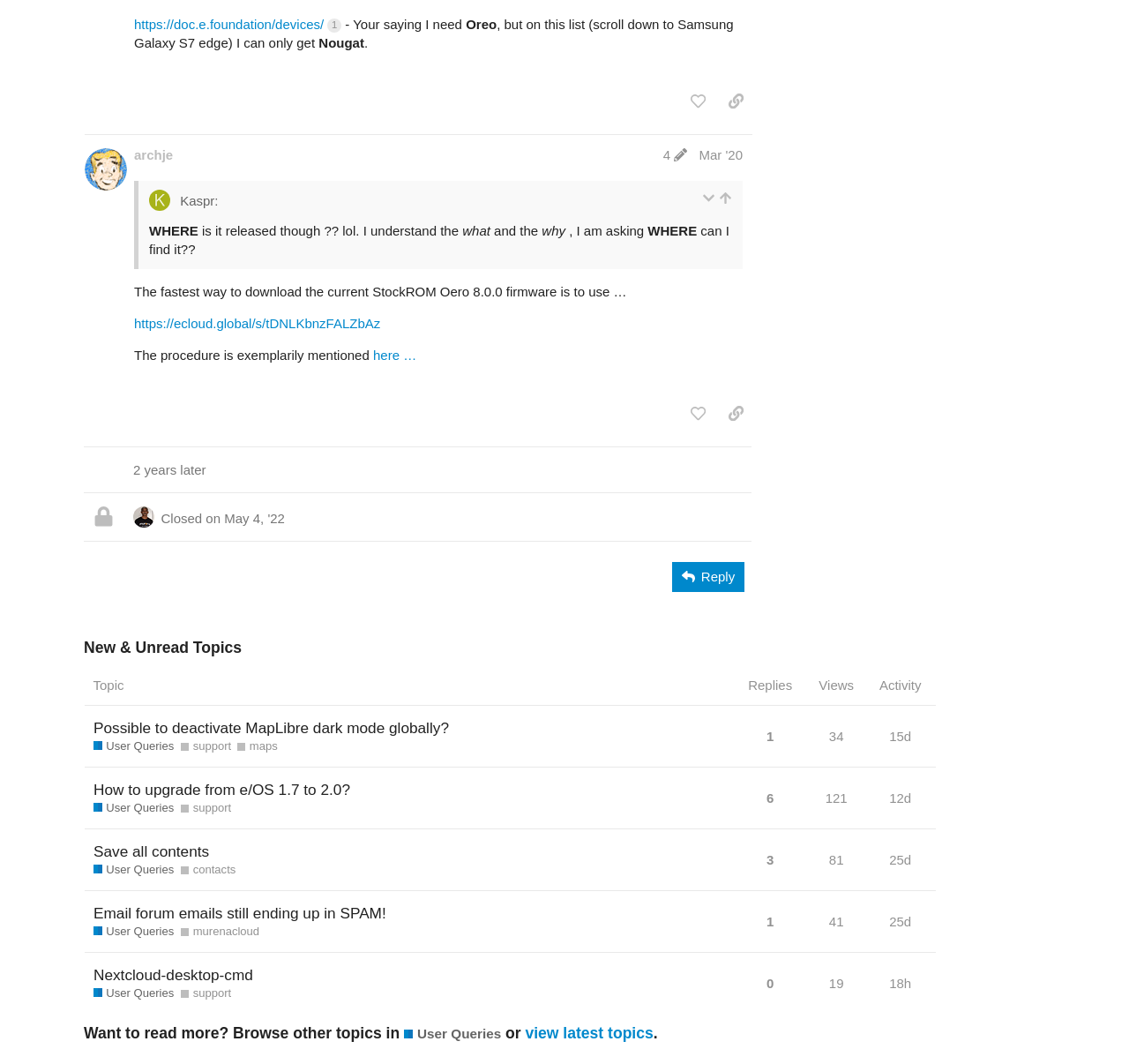Locate the bounding box coordinates of the segment that needs to be clicked to meet this instruction: "copy a link to this post to clipboard".

[0.637, 0.081, 0.666, 0.11]